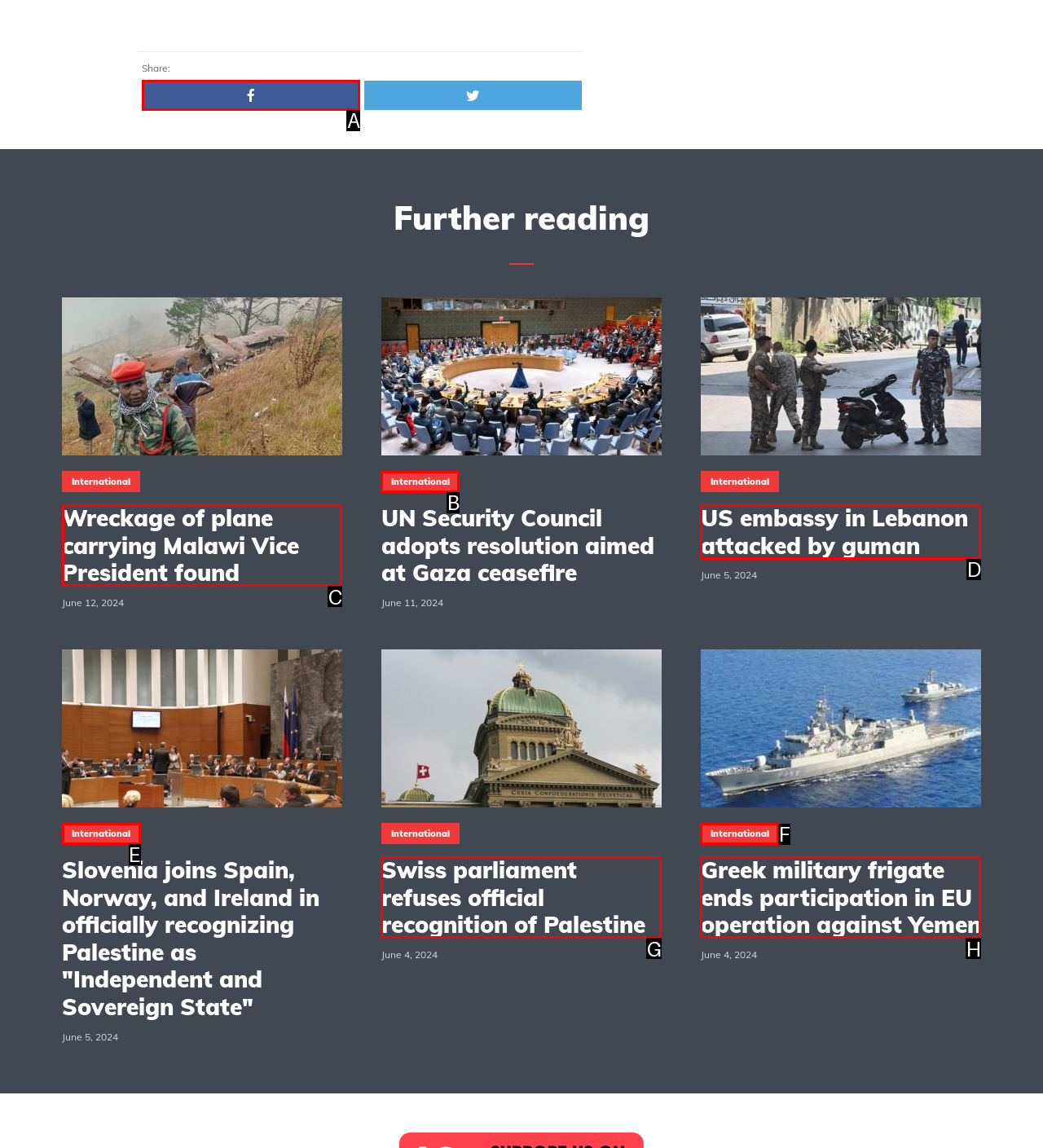To complete the instruction: Share on social media, which HTML element should be clicked?
Respond with the option's letter from the provided choices.

A